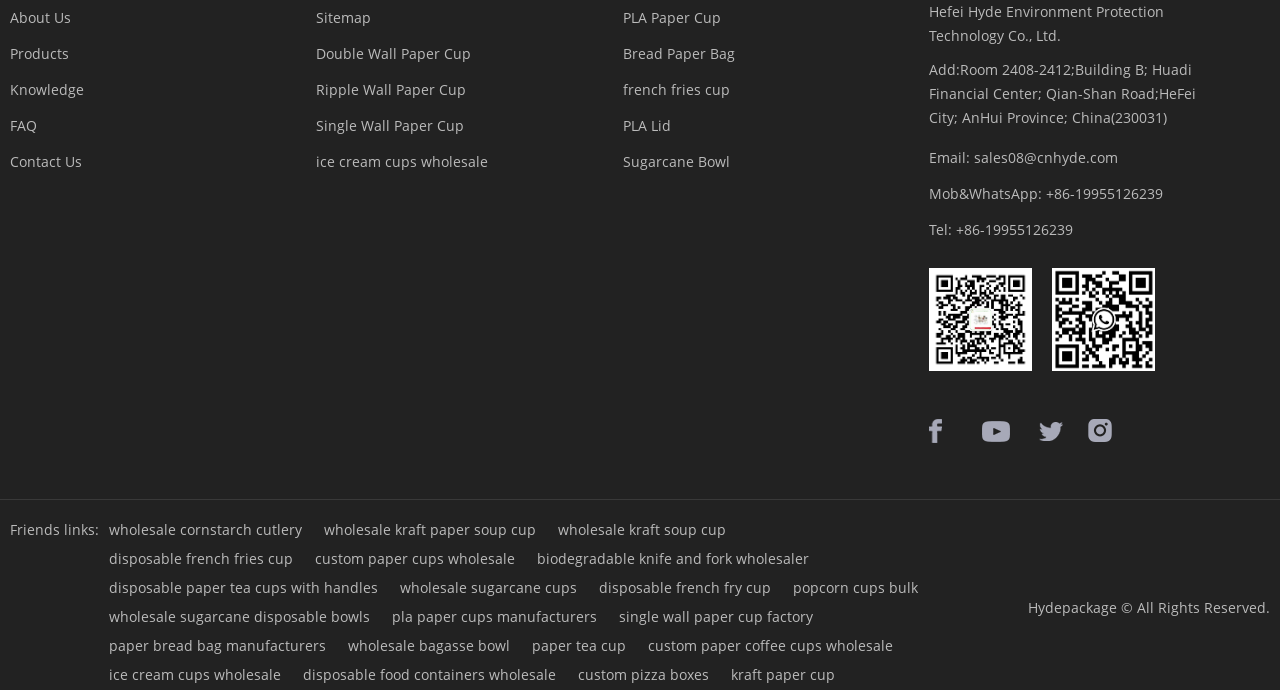Provide a brief response to the question using a single word or phrase: 
What is the company's slogan or motto?

None